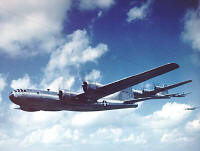Offer a detailed explanation of what is depicted in the image.

This image features a Boeing B-29 Superfortress, a heavy bomber that played a crucial role in World War II and the Korean War. The aircraft is depicted soaring through a clear blue sky, showcasing its impressive wingspan and distinctive tail design. Known for its innovative features, such as a pressurized cabin and remote-controlled gun turrets, the B-29 was a technological marvel of its time. The contextual backdrop of the aircraft's use includes pivotal moments during the Korean War, where it was deployed for bombing missions. This specific model symbolizes the might and complexity of aerial warfare, reflecting the era's advancements in military aviation. The image invites viewers to appreciate both the engineering prowess and the historical significance of the B-29 Superfortress in the context of its operational history.